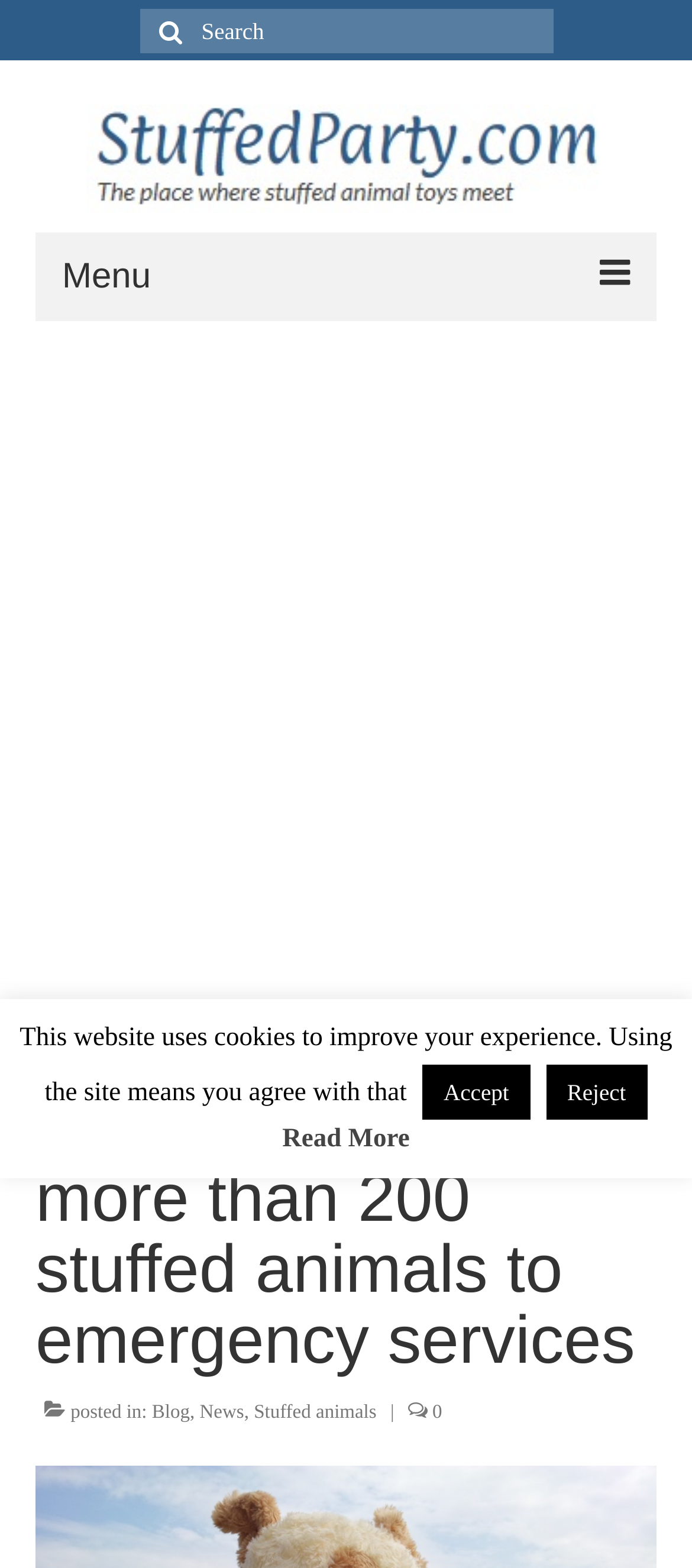What is the topic of the article?
Provide an in-depth answer to the question, covering all aspects.

I found the topic of the article by looking at the categories listed at the bottom of the article, which include 'Blog', 'News', and 'Stuffed animals', and inferred that the article is about stuffed animals.